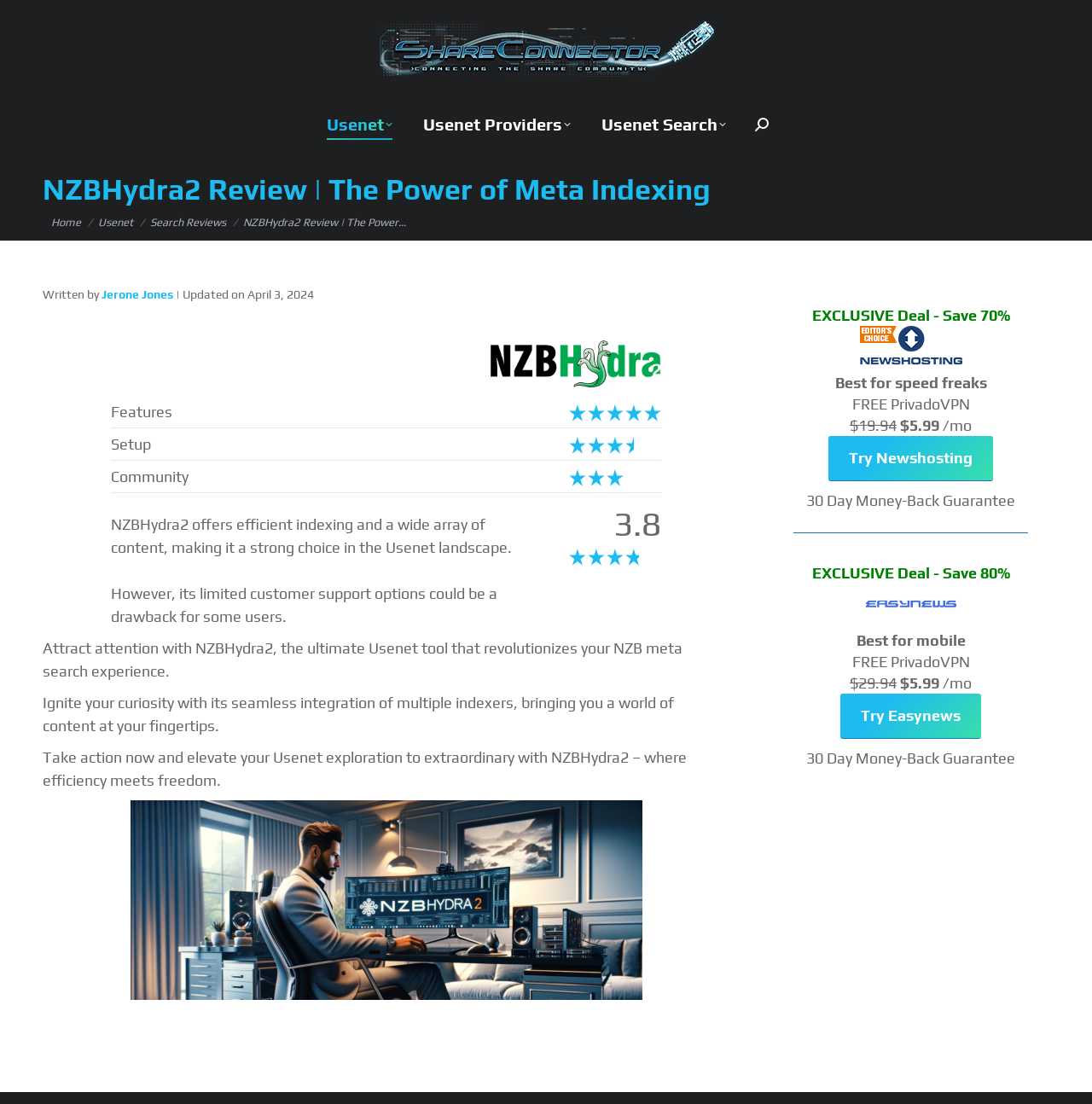Locate the bounding box coordinates of the segment that needs to be clicked to meet this instruction: "Try Newshosting".

[0.759, 0.395, 0.909, 0.436]